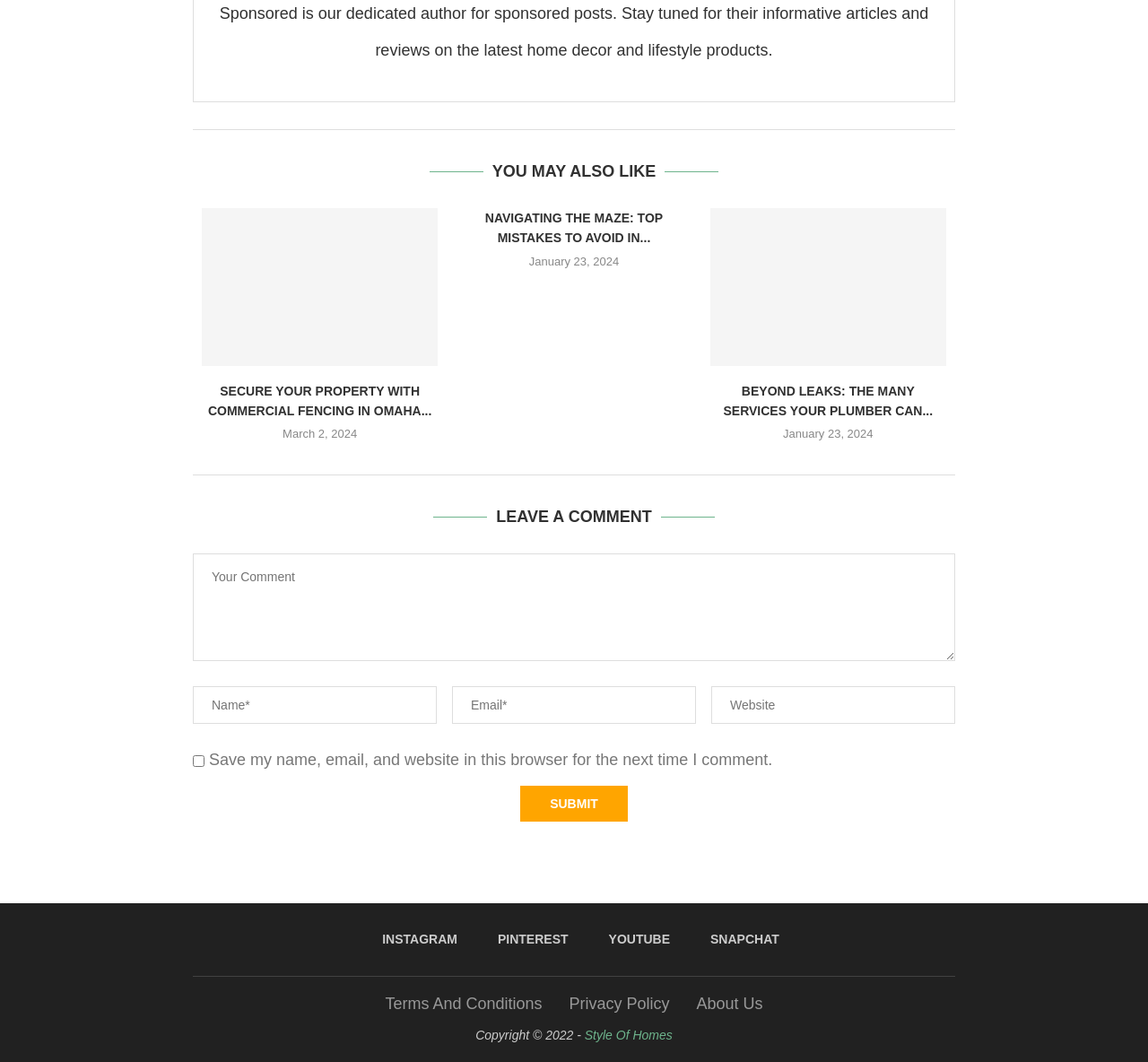Please find the bounding box coordinates for the clickable element needed to perform this instruction: "Visit the article about commercial fencing in Omaha".

[0.176, 0.196, 0.382, 0.345]